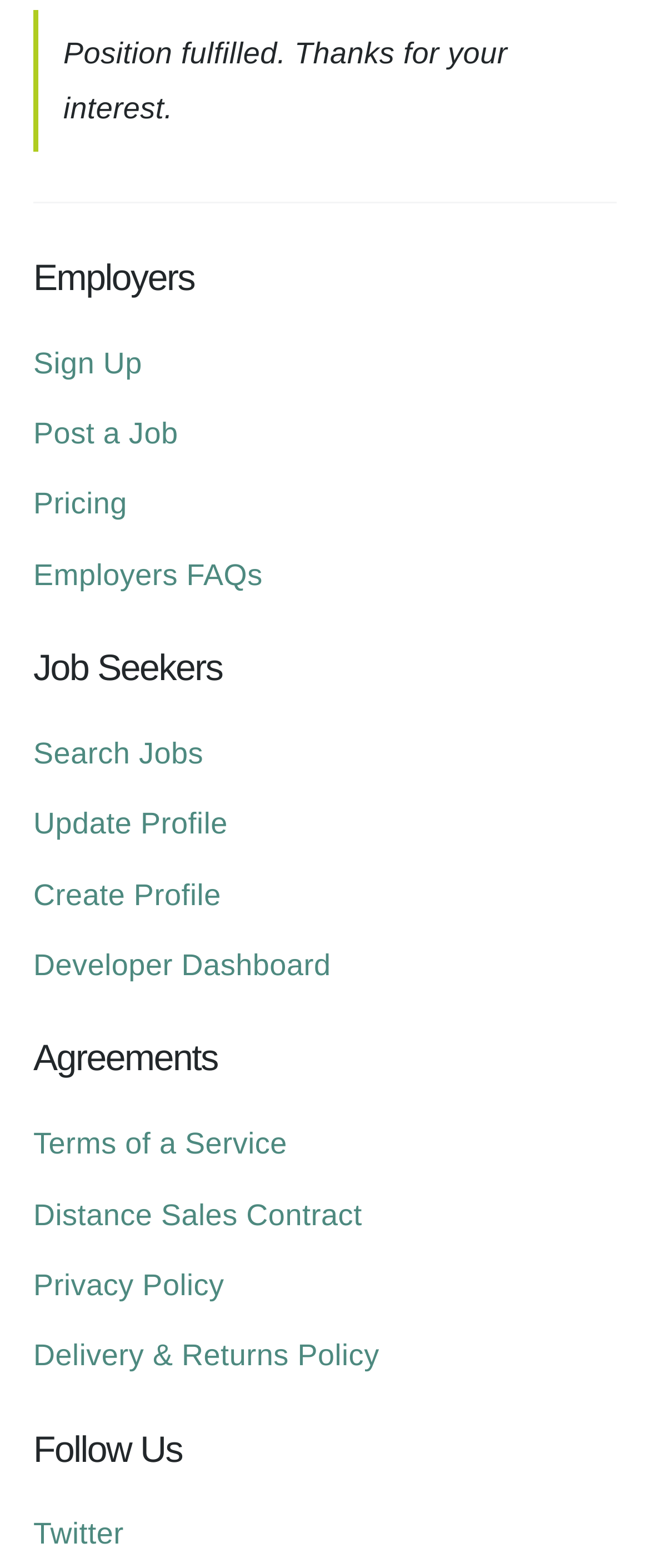Answer the following query concisely with a single word or phrase:
What is the status of the job position?

Position fulfilled